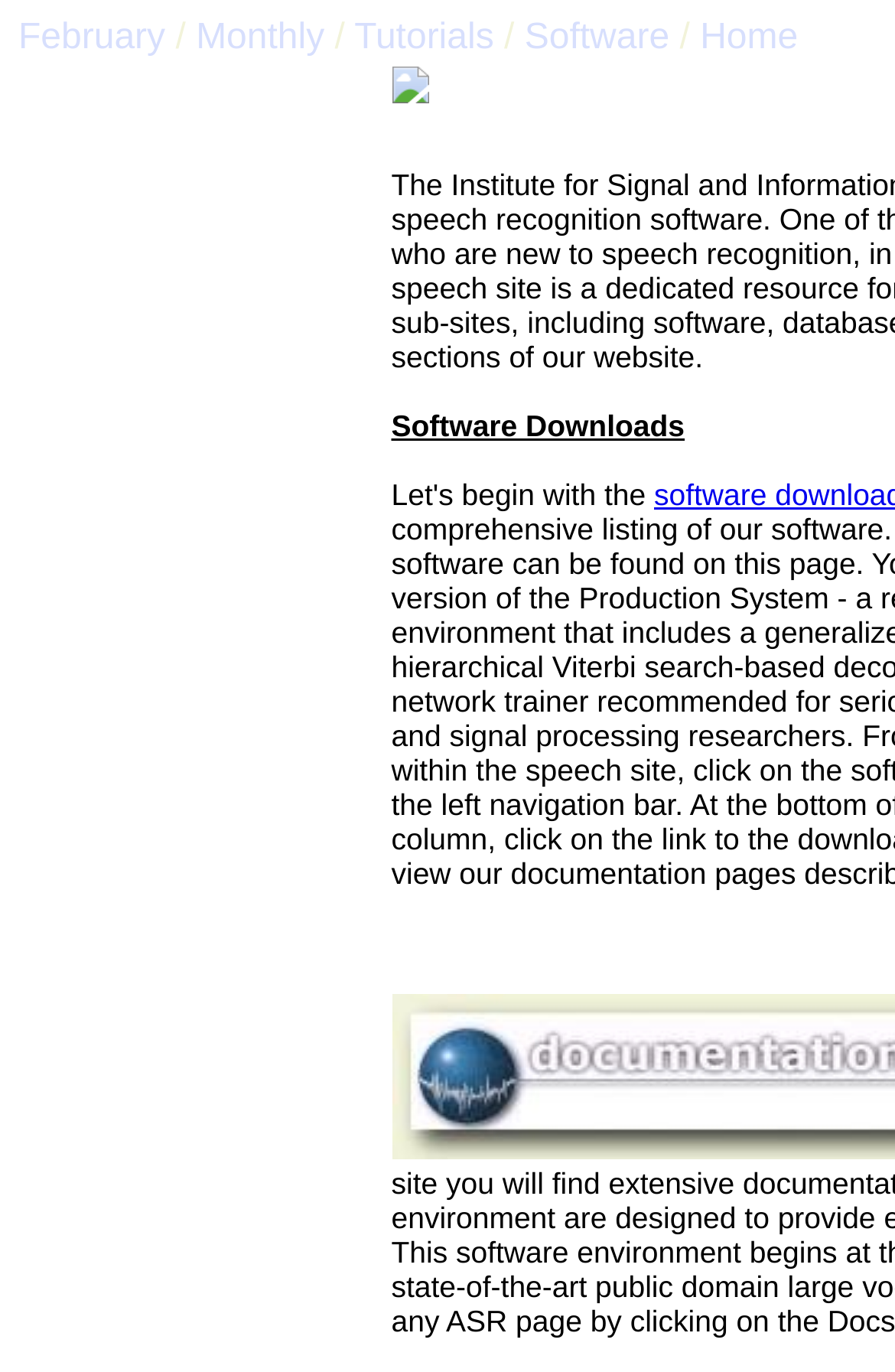For the given element description February, determine the bounding box coordinates of the UI element. The coordinates should follow the format (top-left x, top-left y, bottom-right x, bottom-right y) and be within the range of 0 to 1.

[0.021, 0.013, 0.185, 0.042]